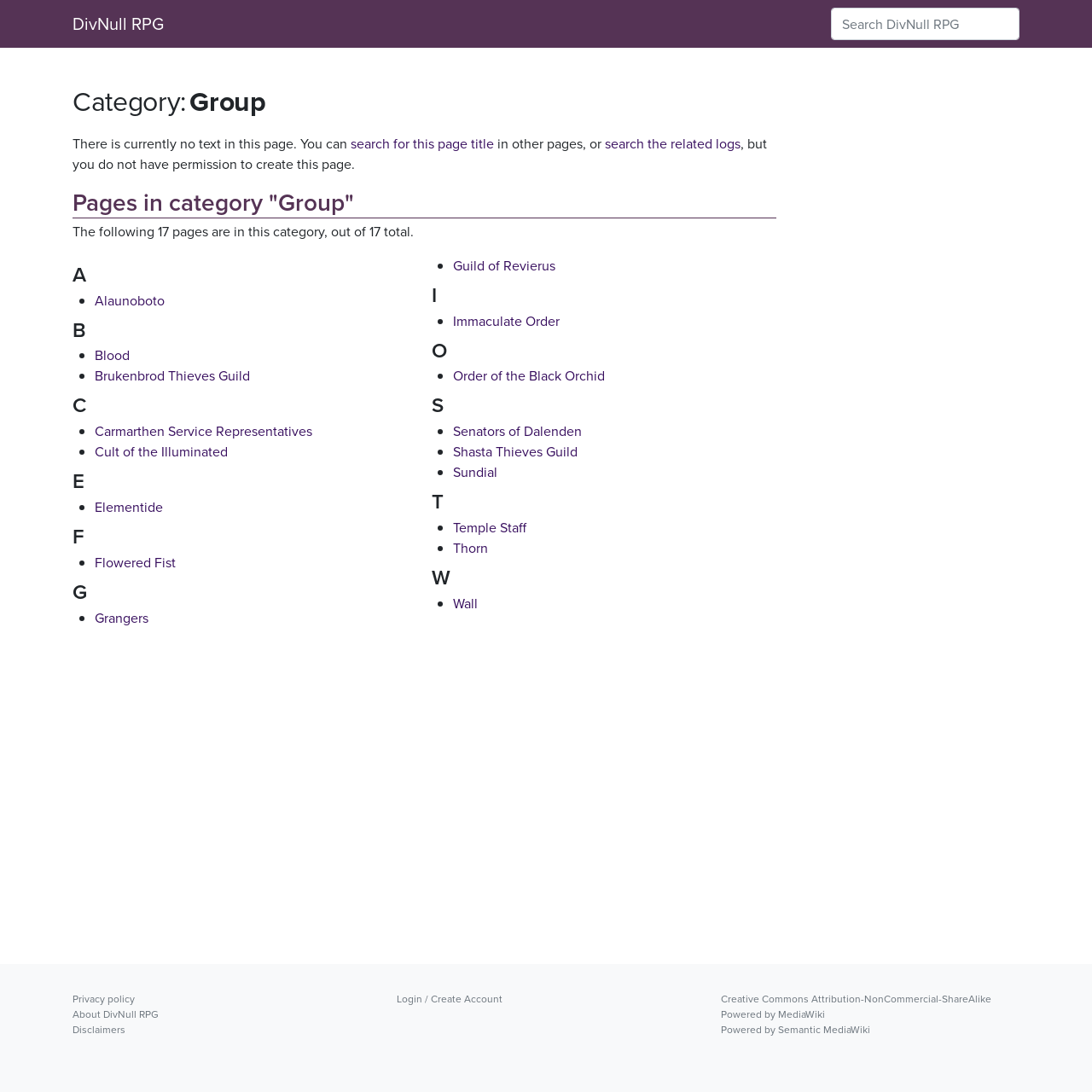Offer an in-depth caption of the entire webpage.

This webpage is about the "Category:Group" in the context of DivNull RPG. At the top, there is a link to "DivNull RPG" and a search box to search within the website. Below that, there is a main section that takes up most of the page. 

In this main section, there is a heading "Category:Group" followed by a message indicating that there is currently no text on this page, but the user can search for this page title in other pages or search the related logs. 

Below this message, there is a heading "Pages in category 'Group'" followed by a list of 17 pages, each represented by a link and a bullet point. The list is organized alphabetically, with headings for each letter of the alphabet (A, B, C, etc.). Each link represents a group within the DivNull RPG context, such as "Alaunoboto", "Blood", "Brukenbrod Thieves Guild", and so on.

At the bottom of the page, there is a section with links to various pages, including "Privacy policy", "About DivNull RPG", "Disclaimers", "Login / Create Account", and others. There are also links to "Creative Commons Attribution-NonCommercial-ShareAlike" and "Powered by MediaWiki" and "Powered by Semantic MediaWiki".